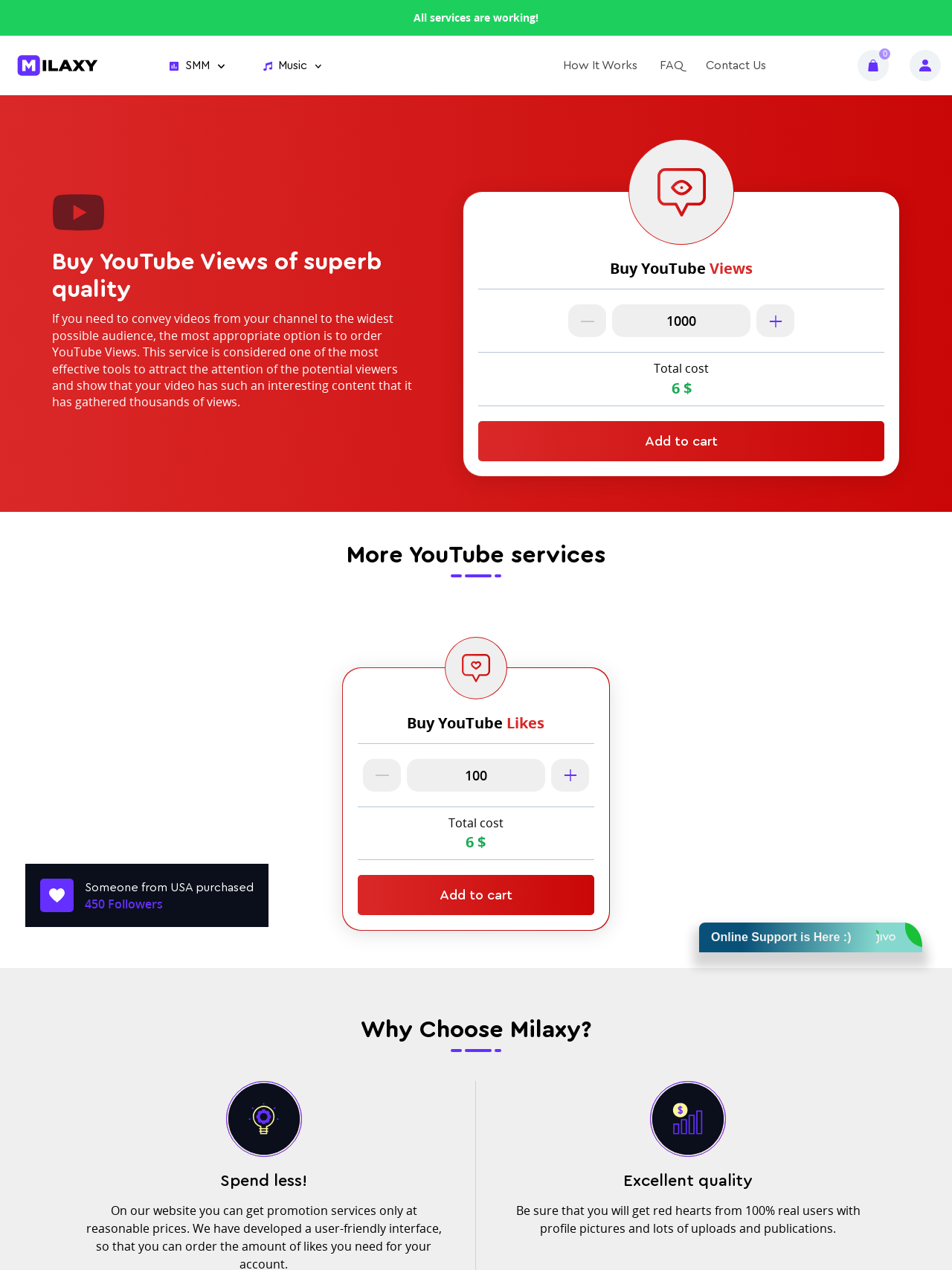Identify the bounding box coordinates of the section to be clicked to complete the task described by the following instruction: "Click on 'FAQ'". The coordinates should be four float numbers between 0 and 1, formatted as [left, top, right, bottom].

[0.693, 0.046, 0.718, 0.057]